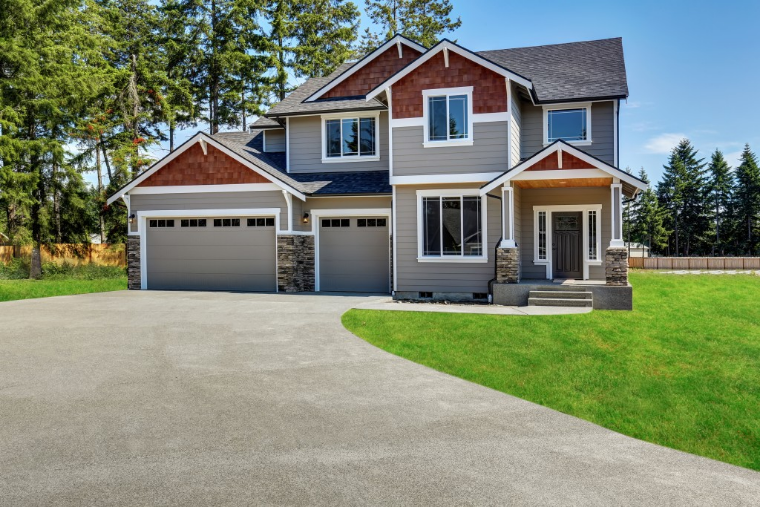Respond to the question below with a single word or phrase: What is the purpose of the article?

Preventing driveway accidents